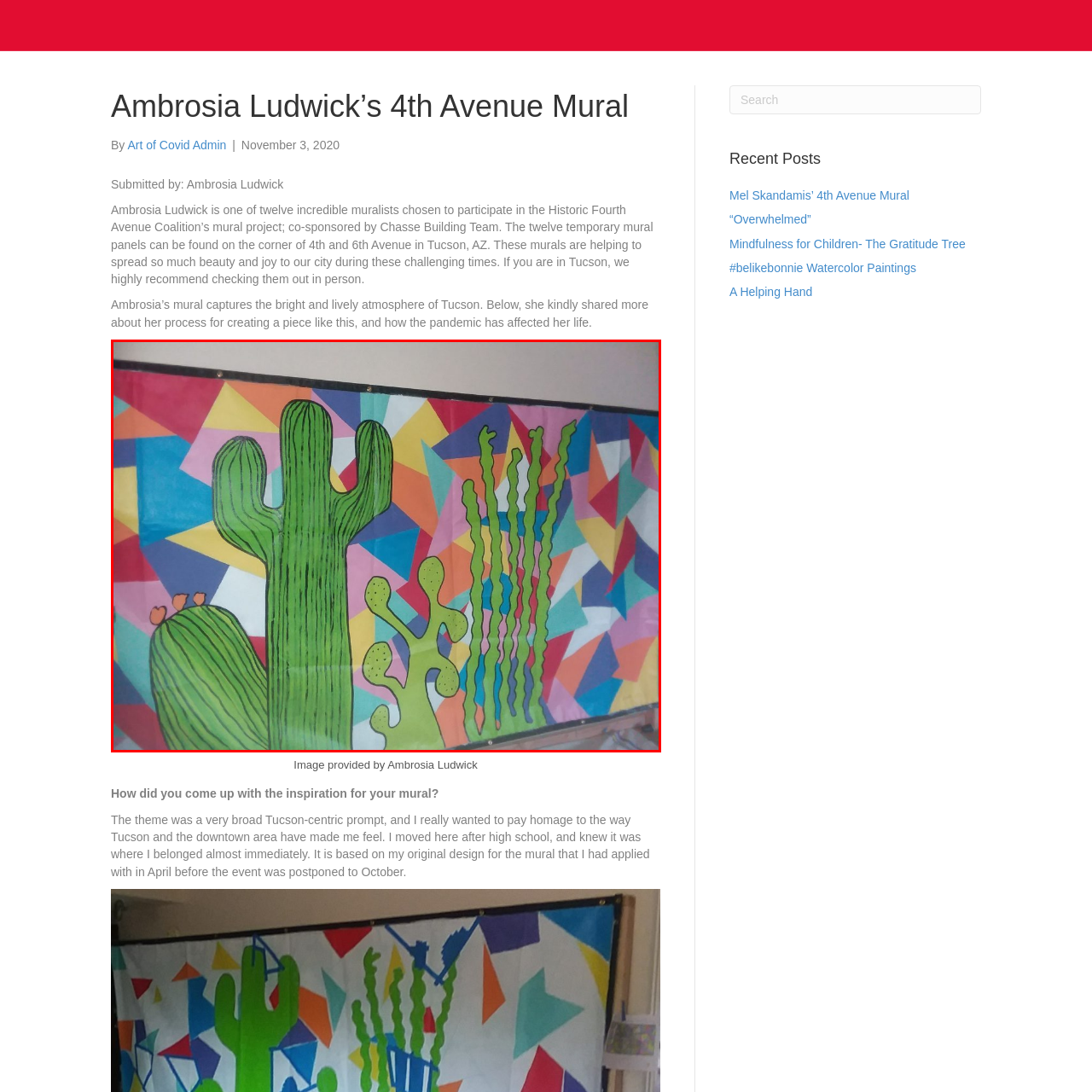What is the main subject of the mural?
Inspect the image portion within the red bounding box and deliver a detailed answer to the question.

The caption describes the mural as showcasing a vivid depiction of Tucson's flora, prominently featuring an array of cacti, which suggests that the main subject of the mural is the flora of Tucson.